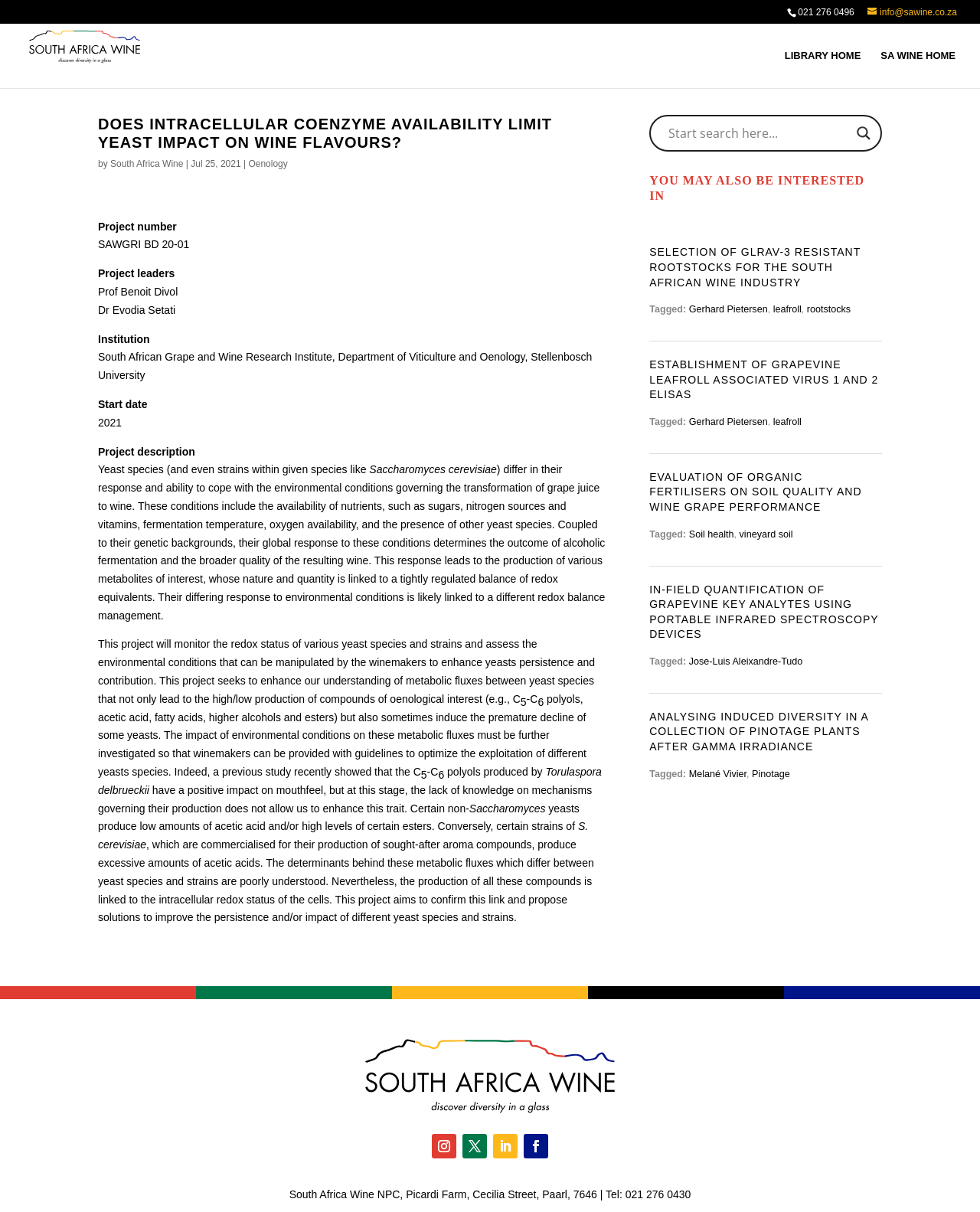Identify the bounding box coordinates of the part that should be clicked to carry out this instruction: "Read the project description".

[0.1, 0.382, 0.617, 0.513]